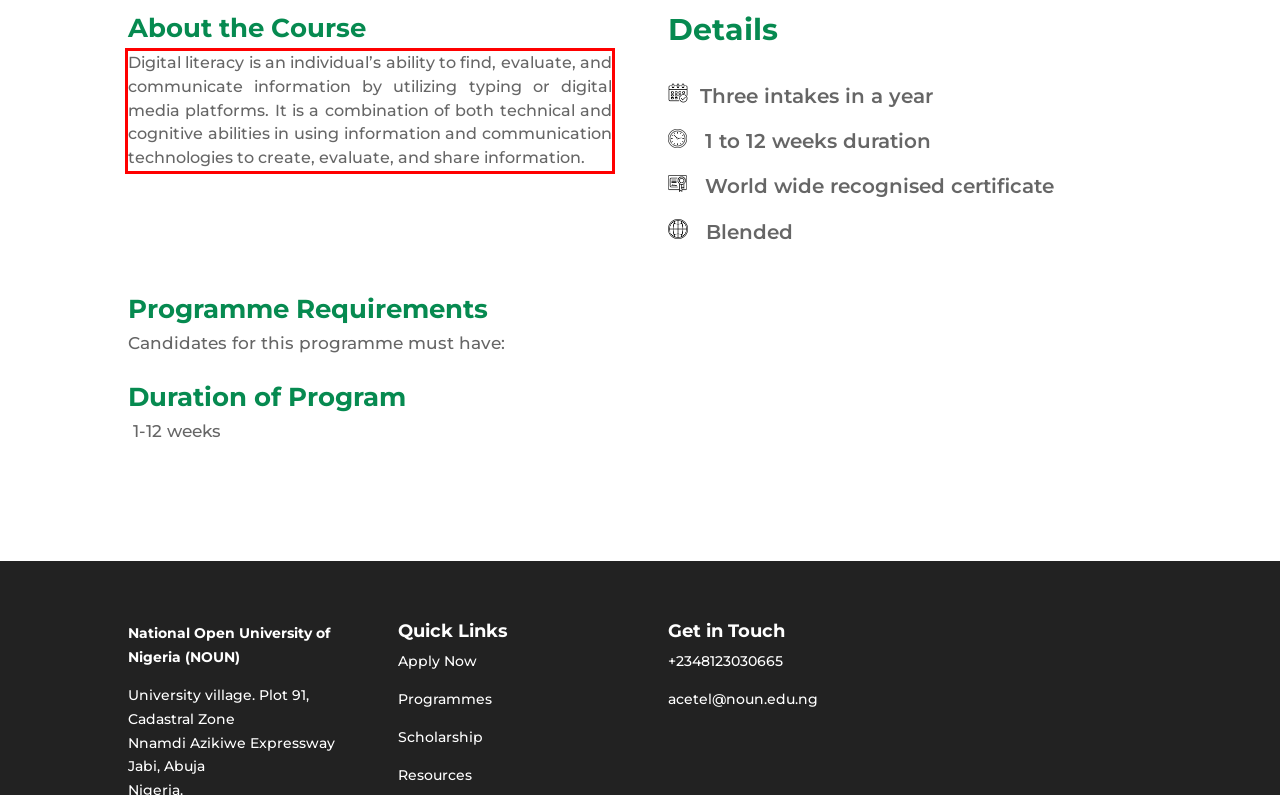Using the provided webpage screenshot, recognize the text content in the area marked by the red bounding box.

Digital literacy is an individual’s ability to find, evaluate, and communicate information by utilizing typing or digital media platforms. It is a combination of both technical and cognitive abilities in using information and communication technologies to create, evaluate, and share information.